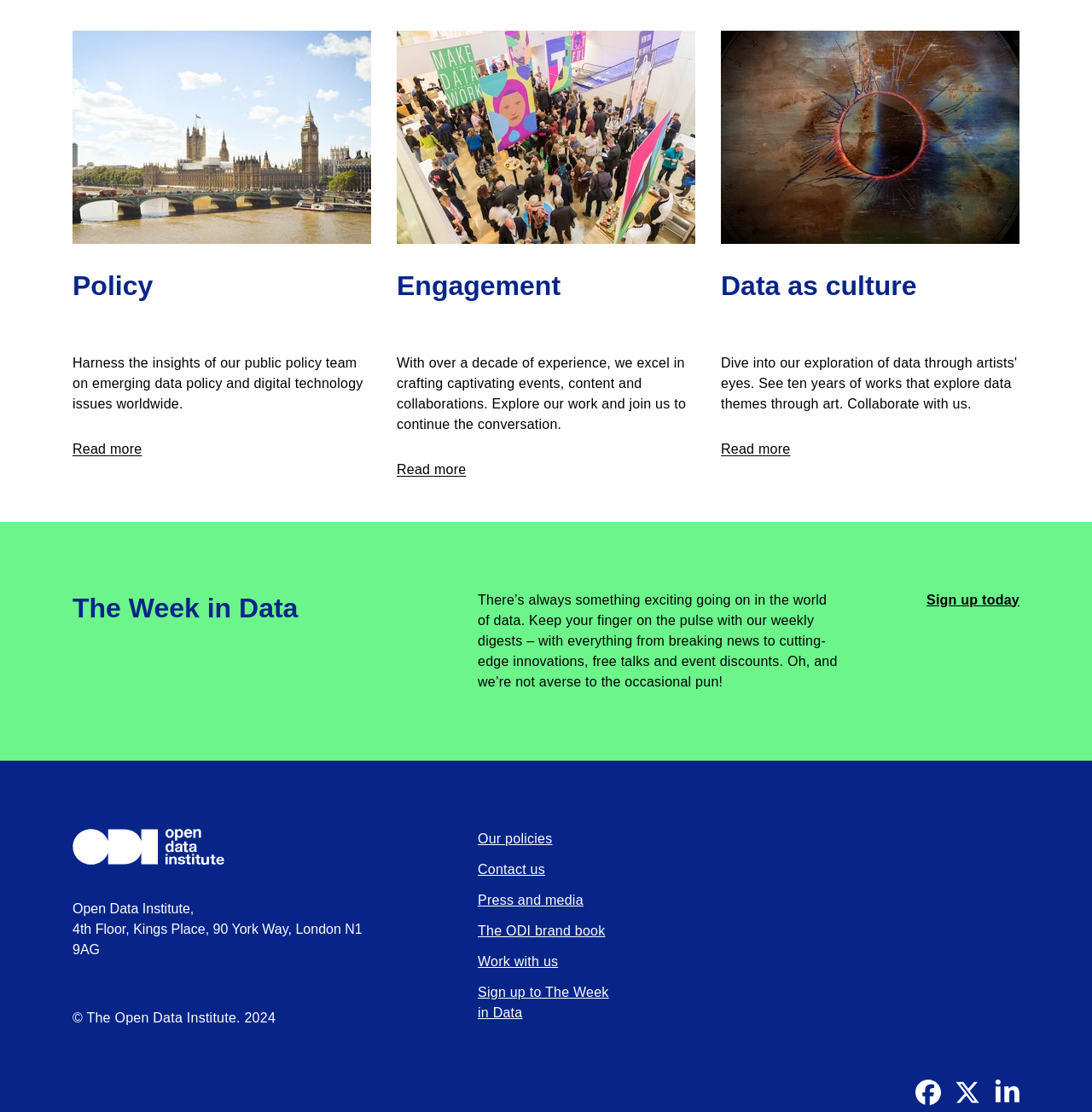Based on the description "Sign up today", find the bounding box of the specified UI element.

[0.848, 0.53, 0.934, 0.549]